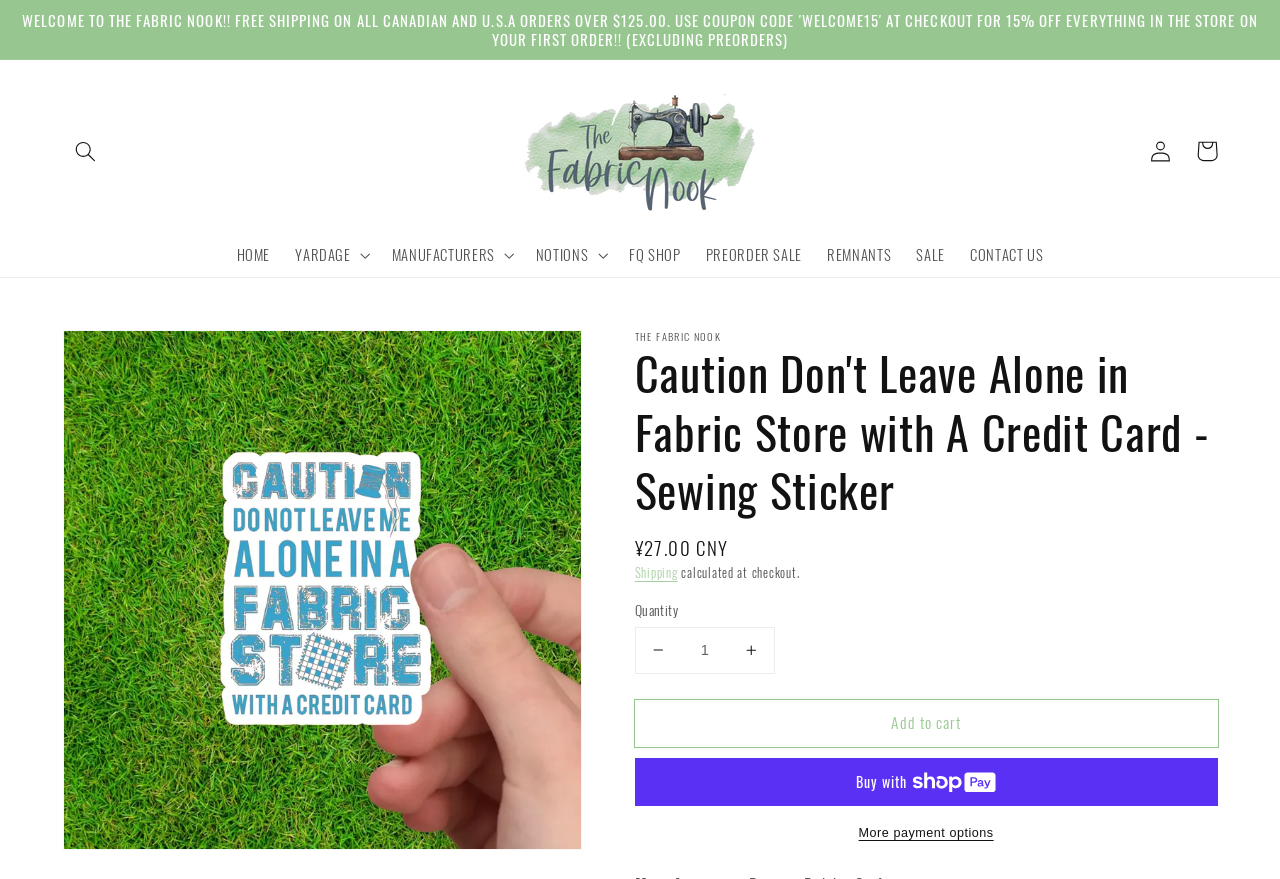What is the minimum quantity that can be purchased?
Using the image as a reference, answer with just one word or a short phrase.

1